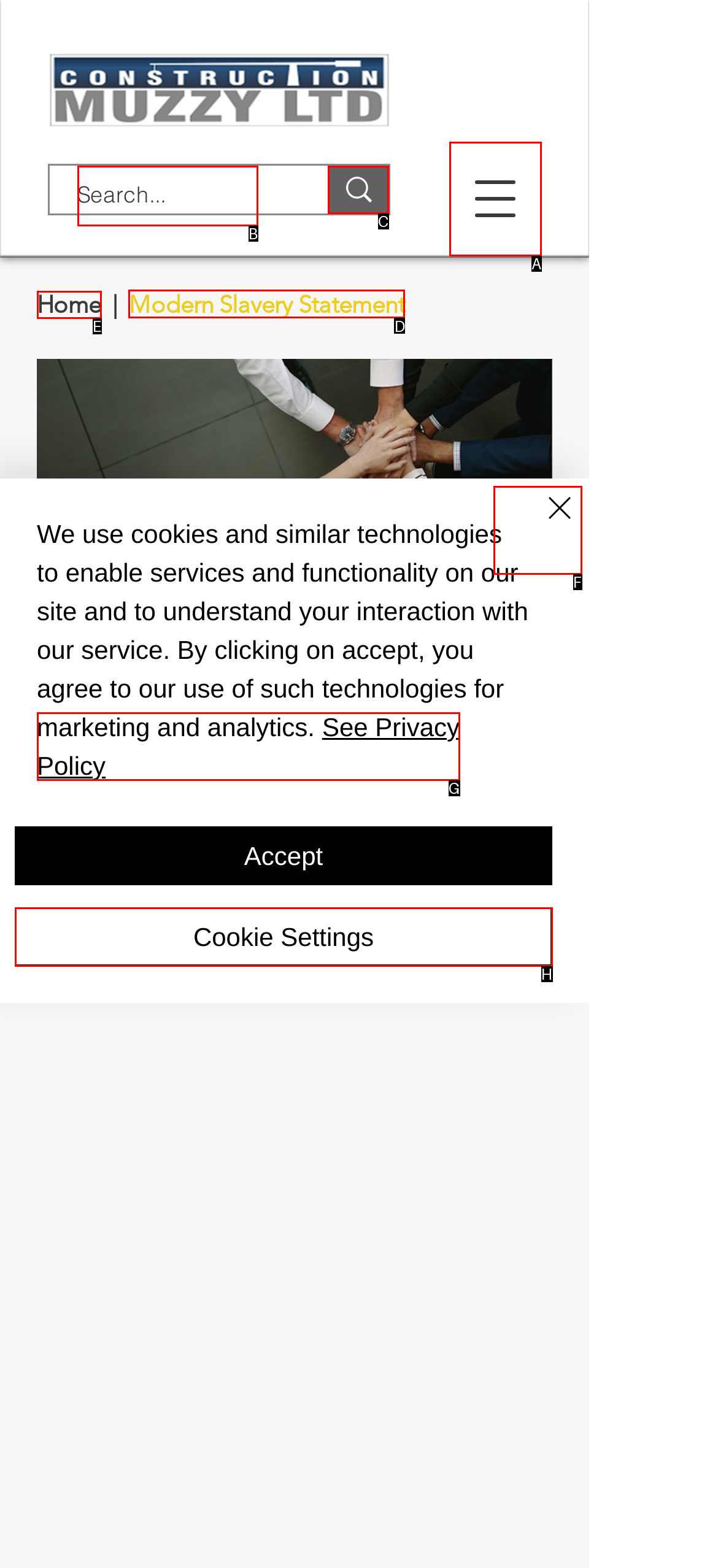Determine the letter of the UI element that you need to click to perform the task: View Modern Slavery Statement.
Provide your answer with the appropriate option's letter.

D